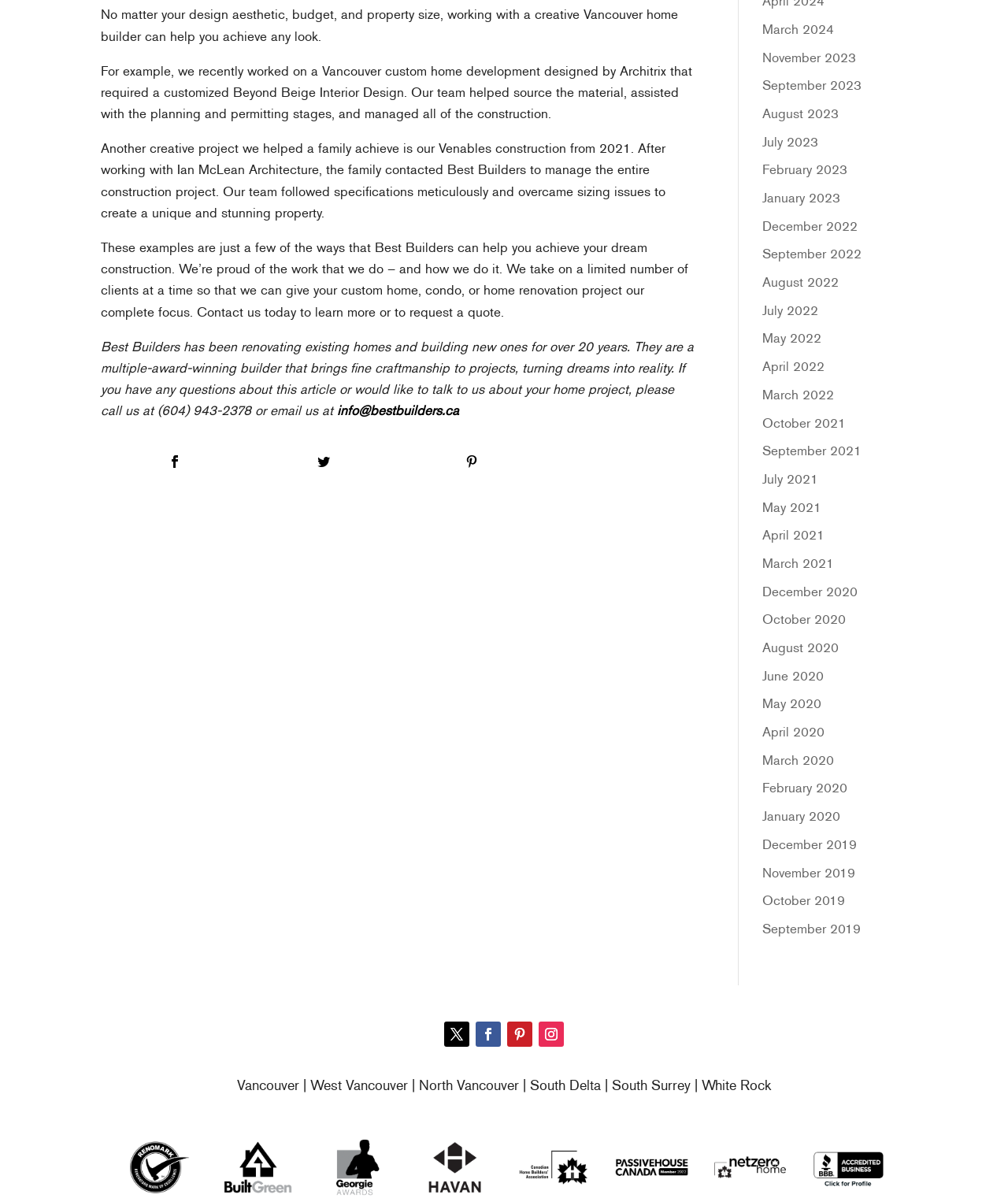Pinpoint the bounding box coordinates of the clickable area needed to execute the instruction: "Learn more about our services in Vancouver". The coordinates should be specified as four float numbers between 0 and 1, i.e., [left, top, right, bottom].

[0.235, 0.899, 0.765, 0.913]